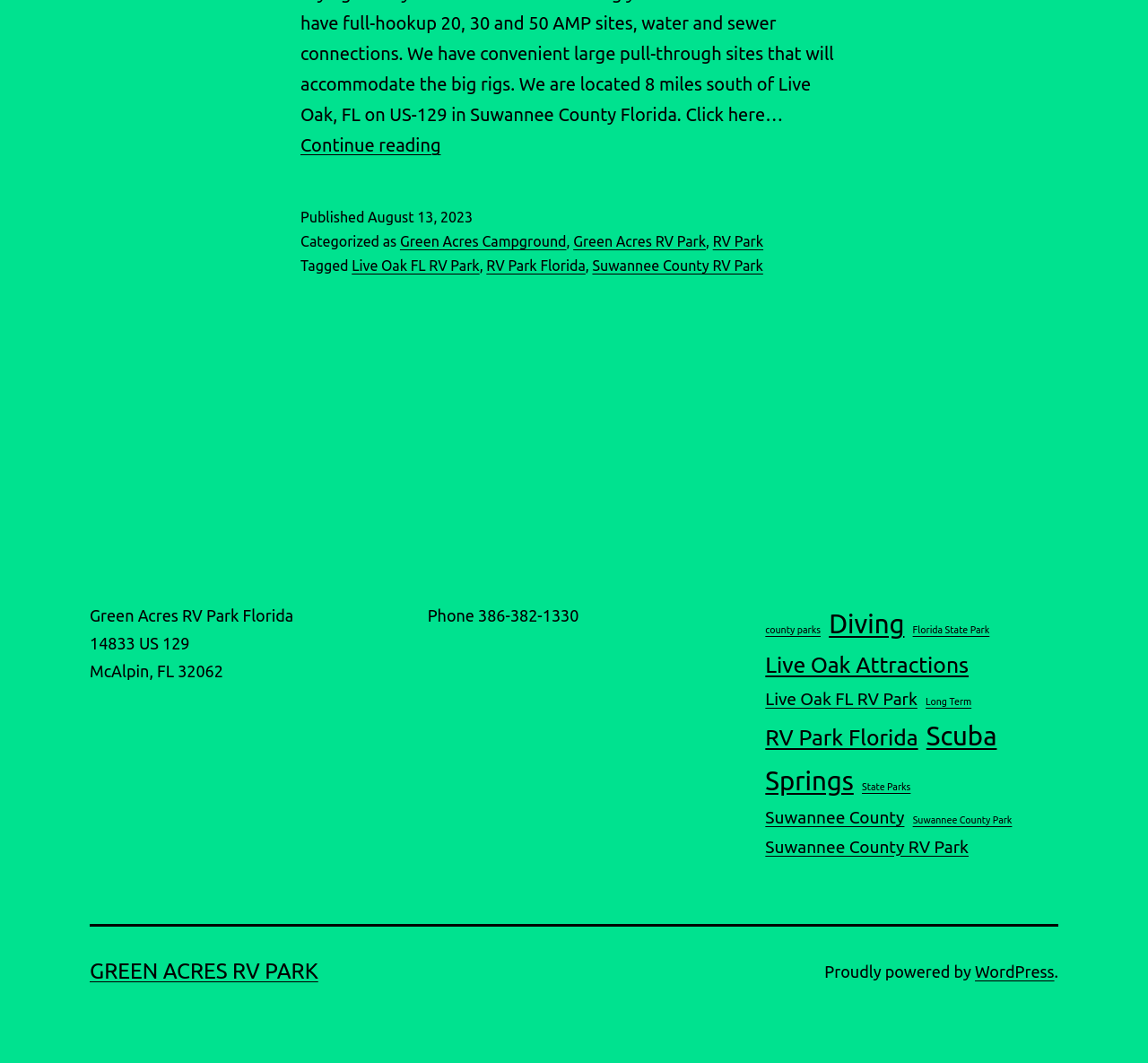Identify the bounding box of the UI element described as follows: "Suwannee County". Provide the coordinates as four float numbers in the range of 0 to 1 [left, top, right, bottom].

[0.667, 0.756, 0.788, 0.783]